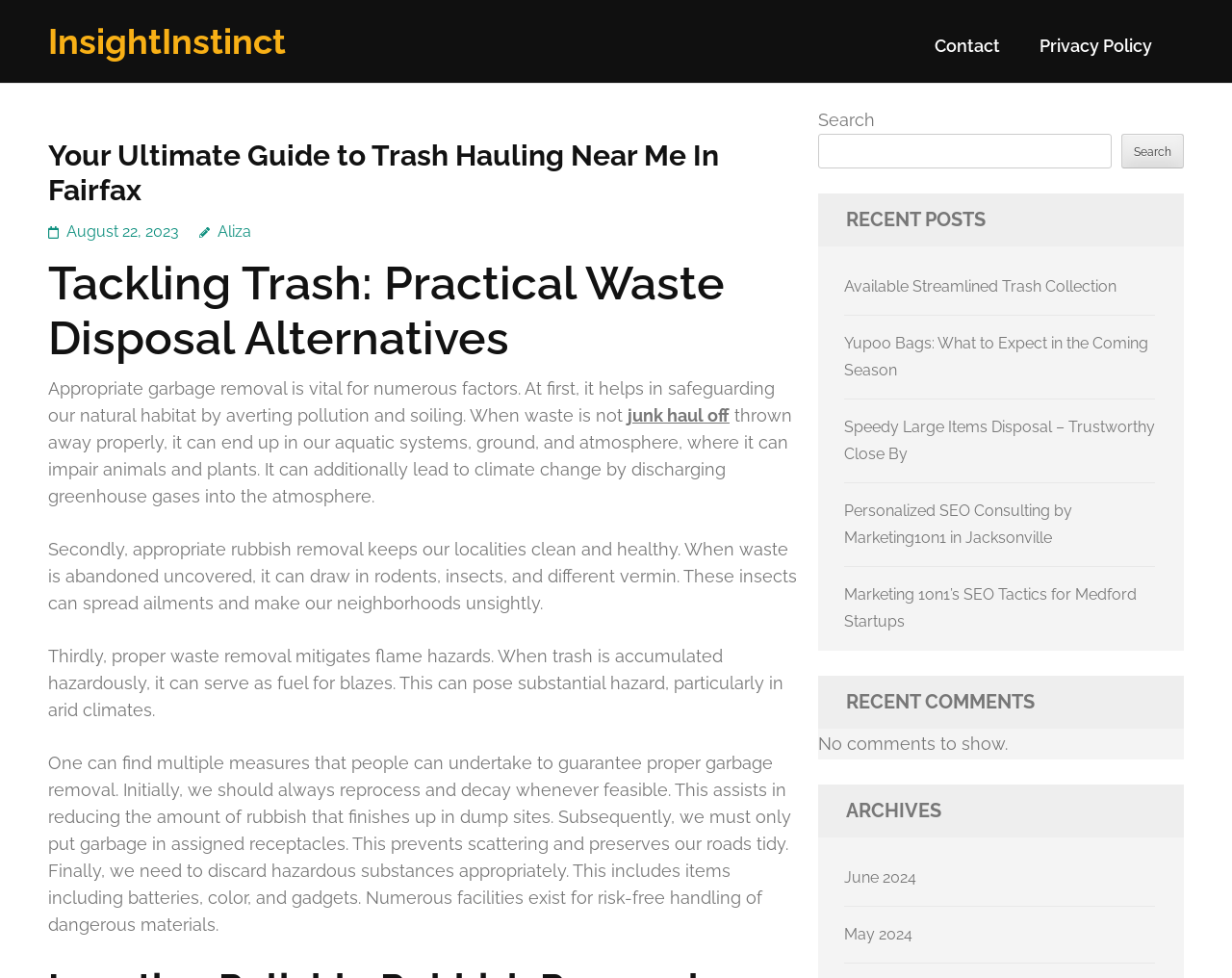Using the given element description, provide the bounding box coordinates (top-left x, top-left y, bottom-right x, bottom-right y) for the corresponding UI element in the screenshot: August 22, 2023

[0.054, 0.227, 0.145, 0.246]